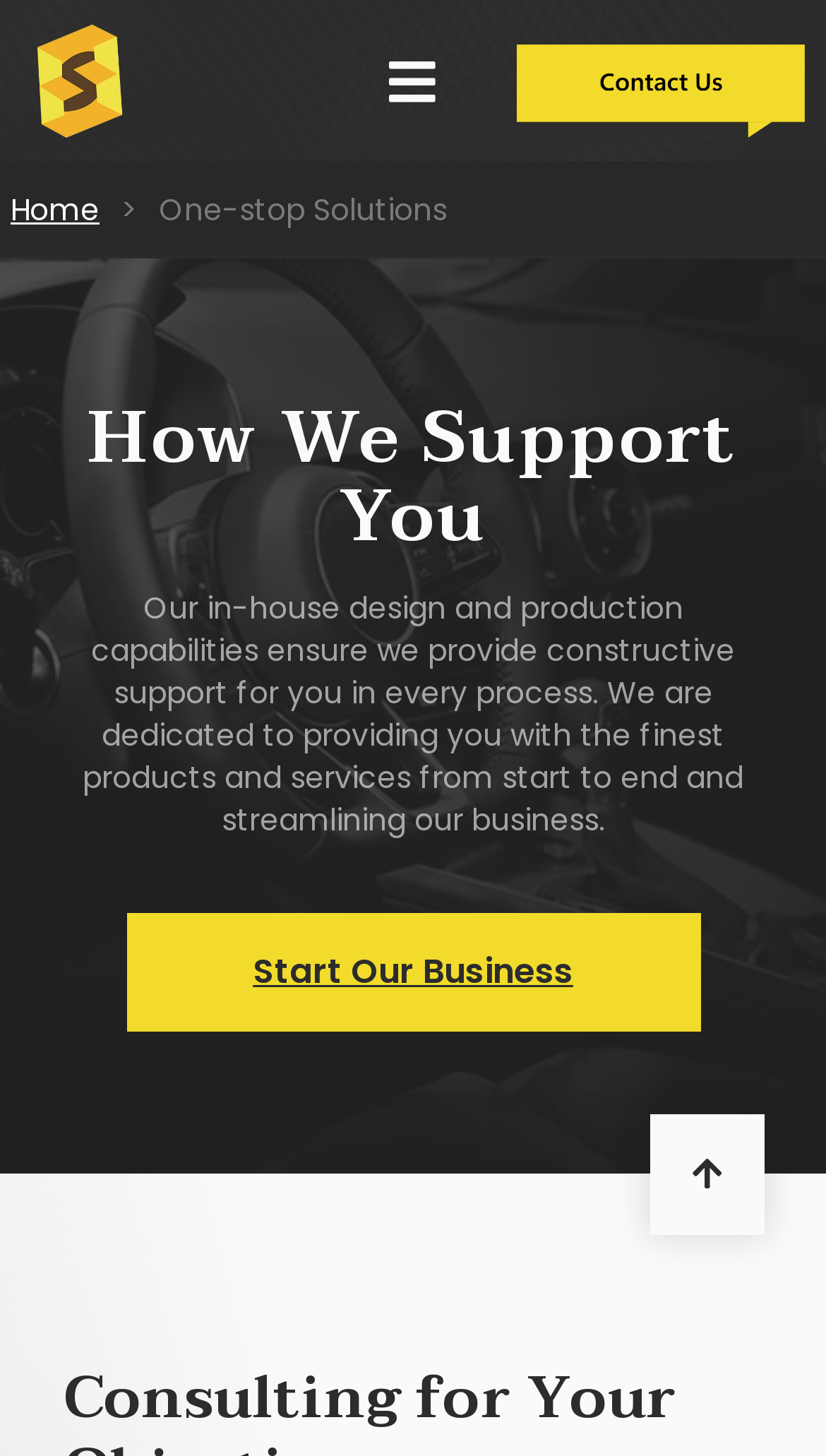What is the main purpose of the company?
Provide an in-depth and detailed answer to the question.

Based on the webpage content, it can be inferred that the company's main purpose is to produce car parts, as they mention their in-house design and production capabilities and prioritize making car parts that perfectly fit the original components.